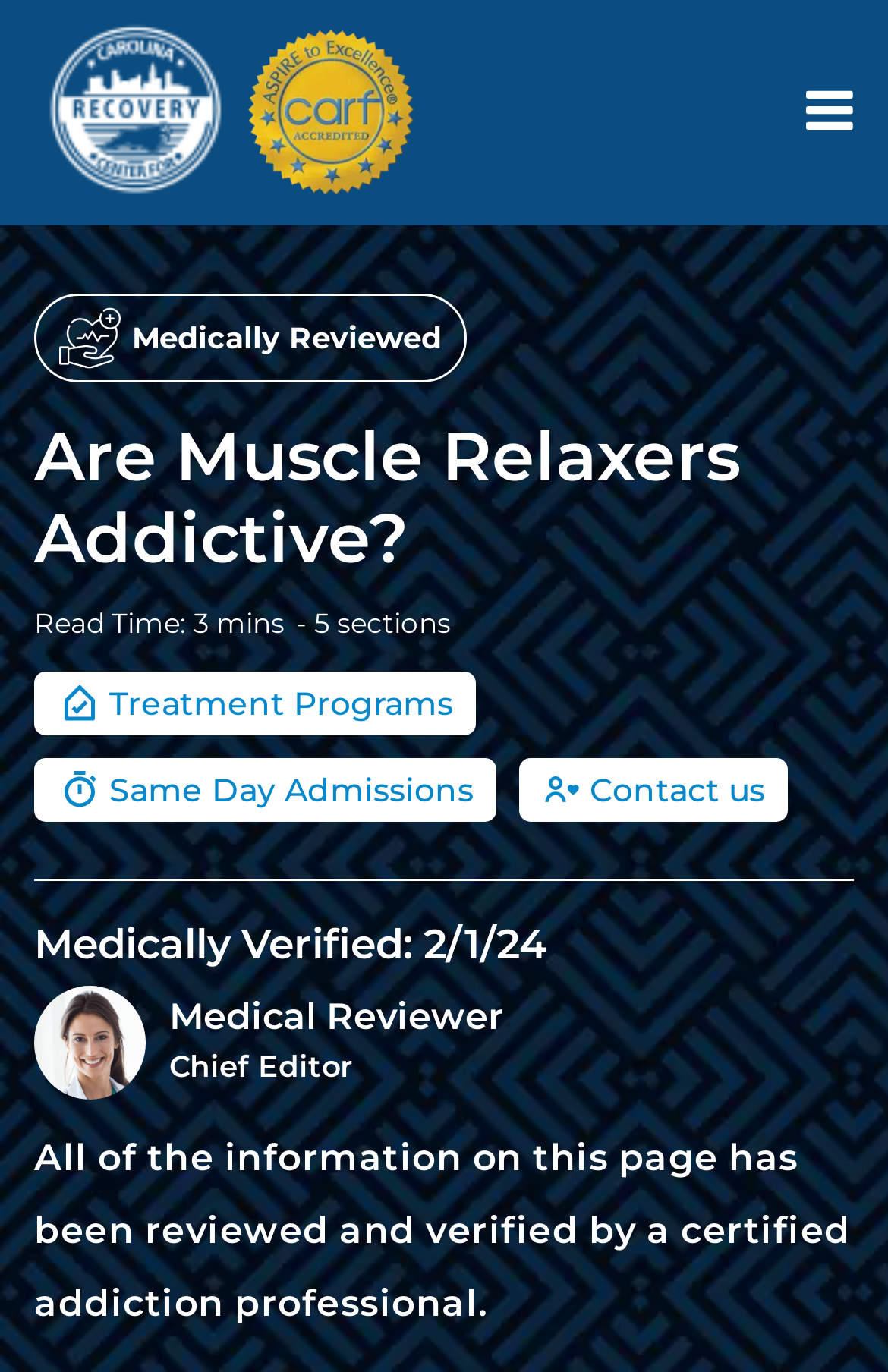What is the purpose of the button 'Treatment Programs'?
Carefully analyze the image and provide a detailed answer to the question.

The purpose of the button 'Treatment Programs' is to allow users to get treatment, as indicated by the button element located at the top of the webpage, with bounding box coordinates [0.038, 0.489, 0.536, 0.536].